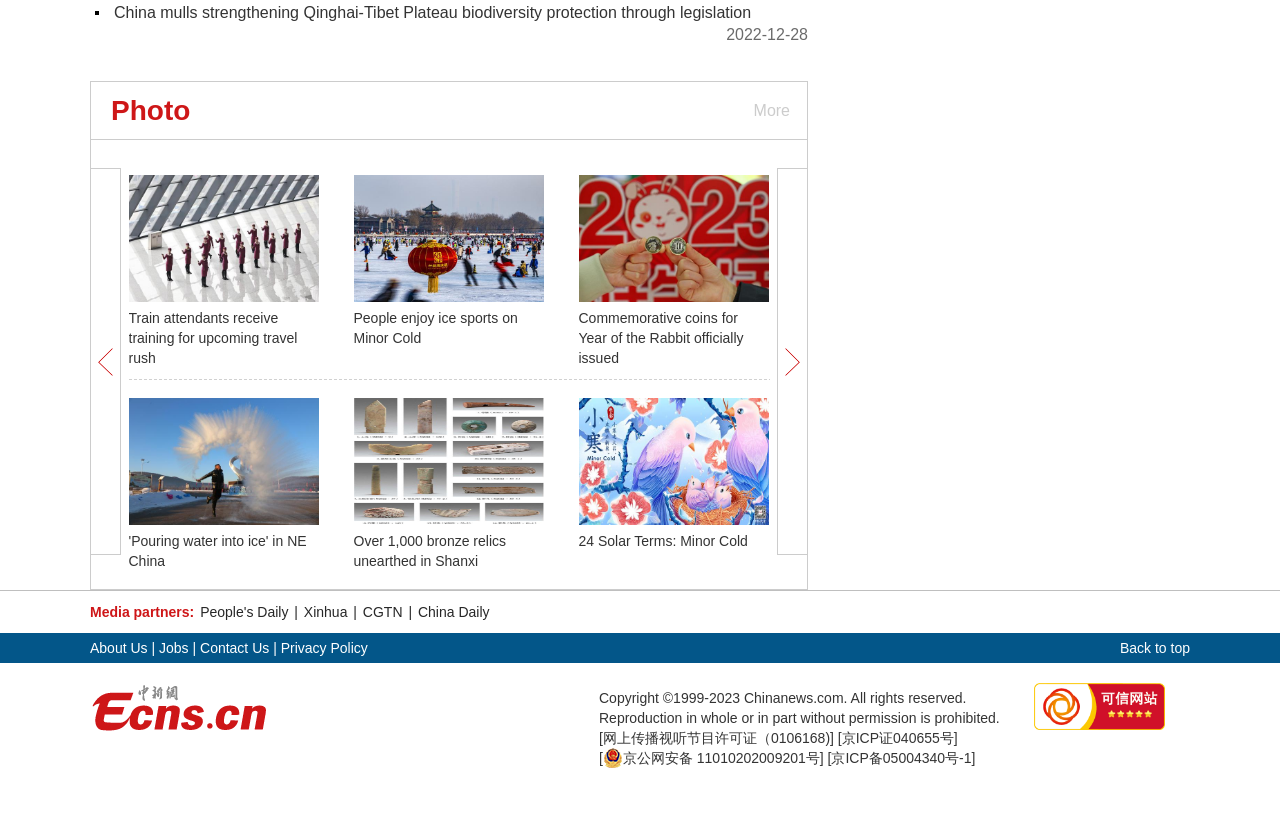Please identify the bounding box coordinates of the clickable area that will fulfill the following instruction: "Click on 'China mulls strengthening Qinghai-Tibet Plateau biodiversity protection through legislation'". The coordinates should be in the format of four float numbers between 0 and 1, i.e., [left, top, right, bottom].

[0.089, 0.005, 0.587, 0.026]